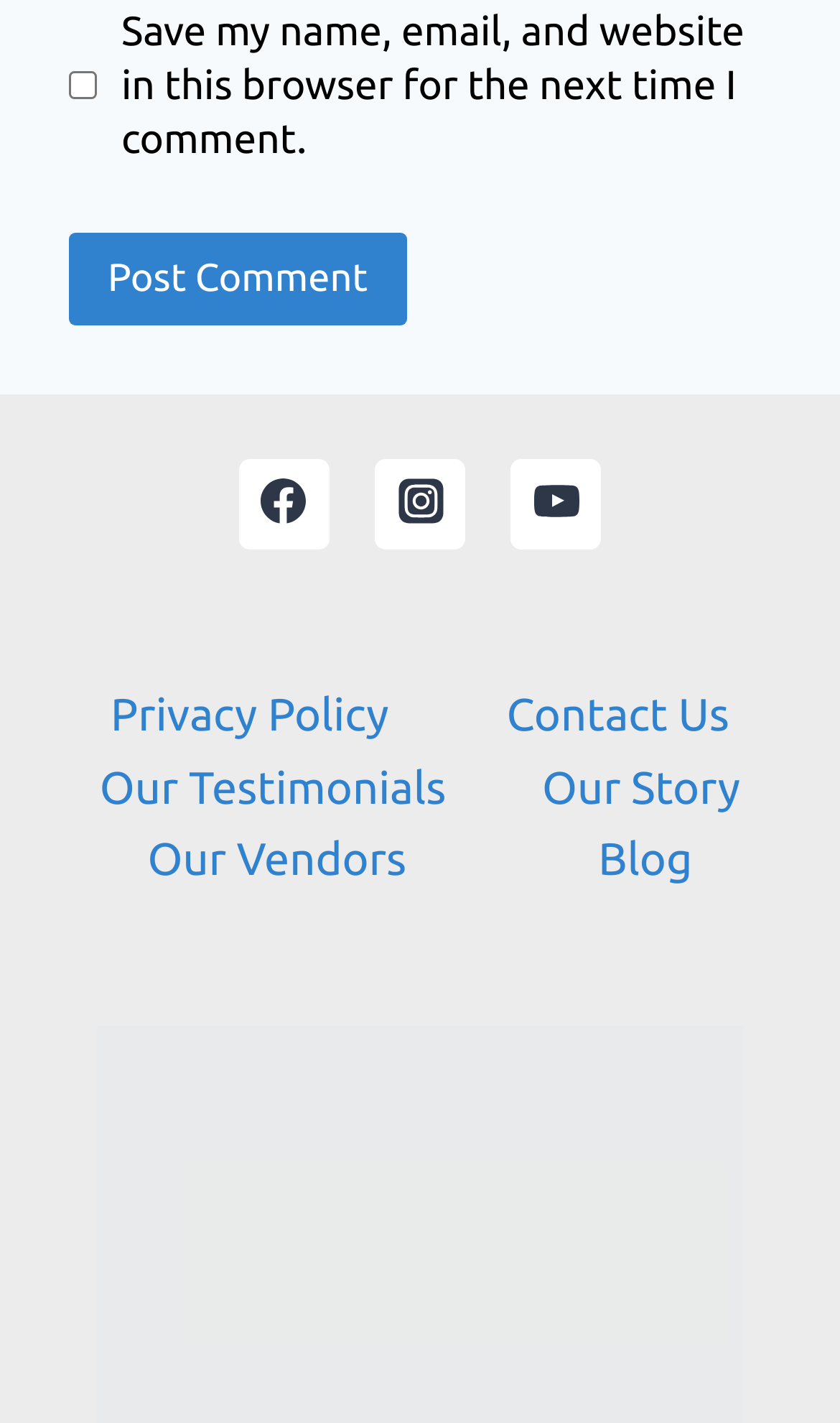Please answer the following question using a single word or phrase: 
How many links are in the footer navigation section?

6